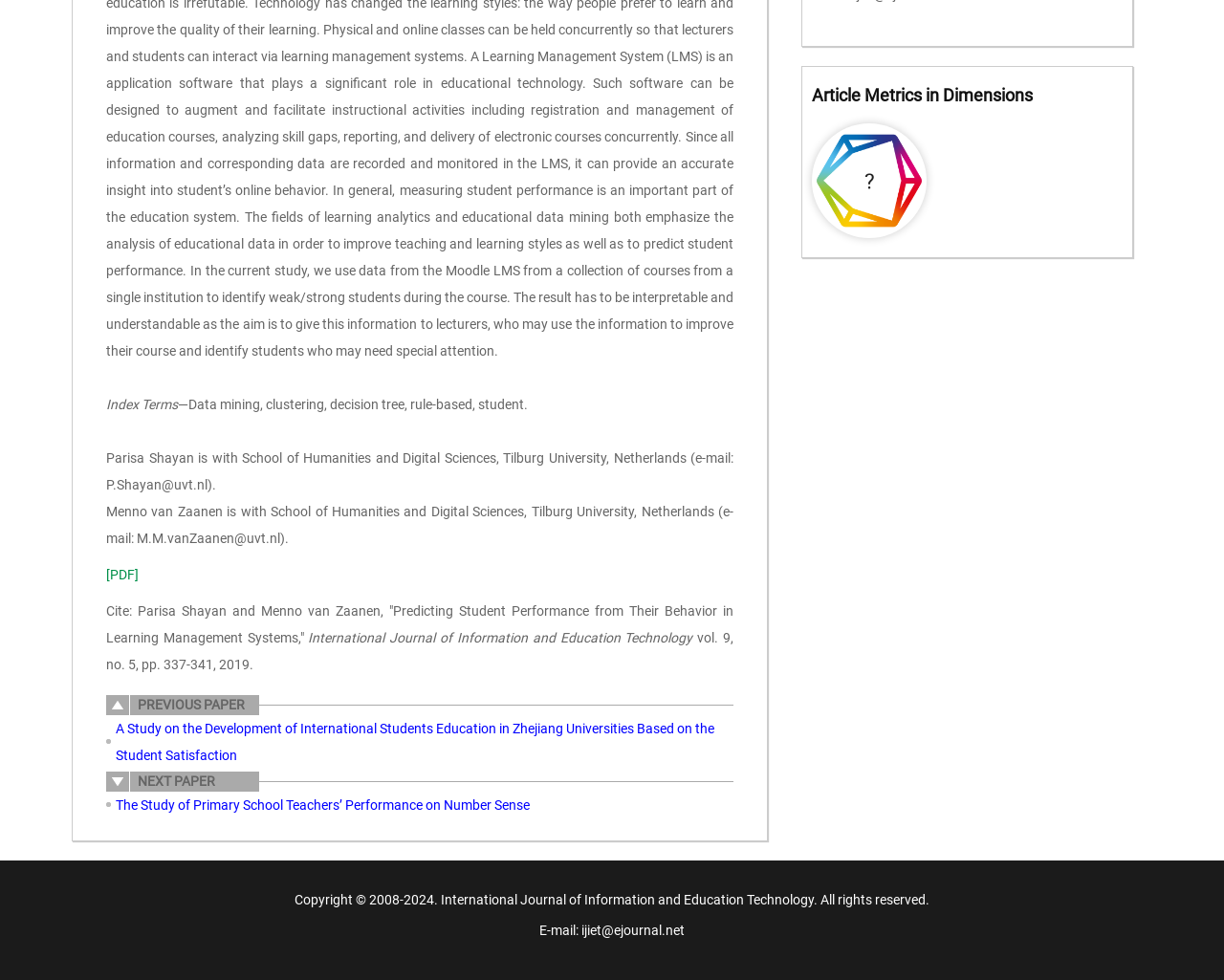Predict the bounding box of the UI element based on this description: "? CITATIONS".

[0.663, 0.126, 0.757, 0.243]